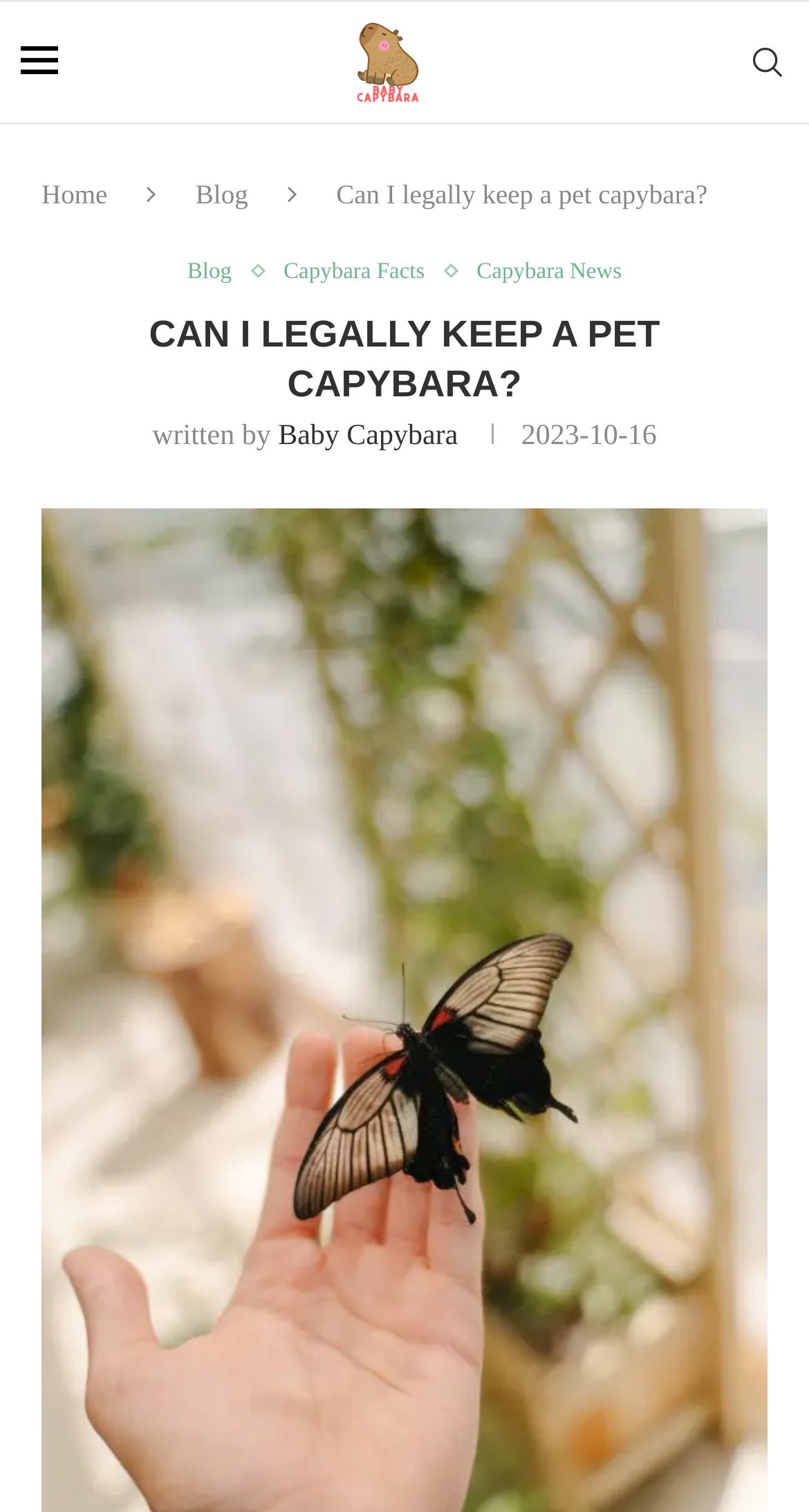Extract the main title from the webpage and generate its text.

CAN I LEGALLY KEEP A PET CAPYBARA?